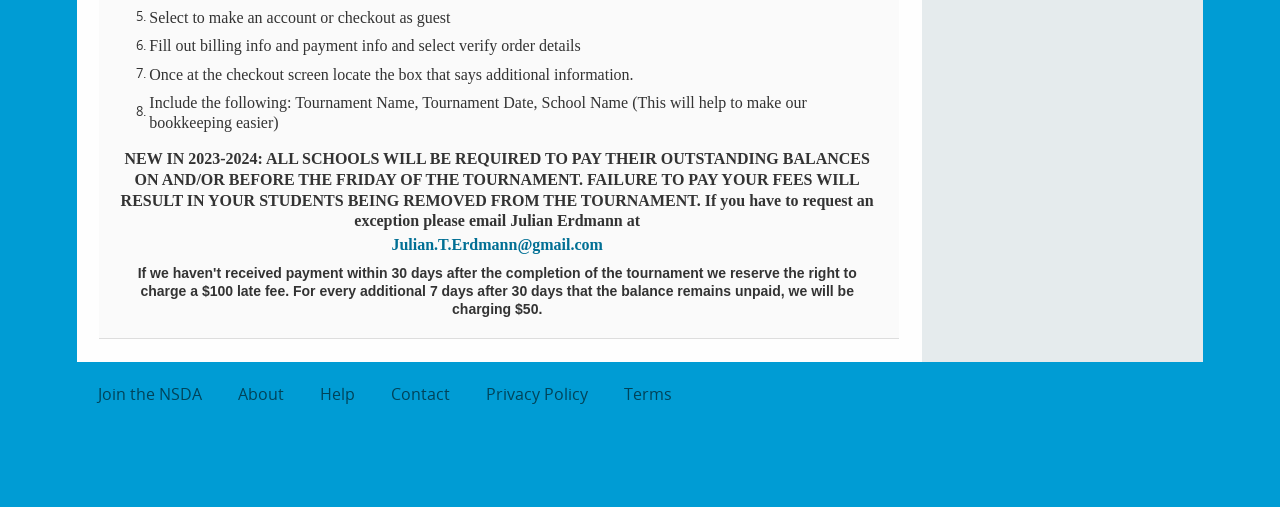Who should be contacted for exceptions to payment rules?
Please elaborate on the answer to the question with detailed information.

The webpage mentions that if an exception to the payment rules is needed, users should 'email Julian Erdmann at Julian.T.Erdmann@gmail.com'. This implies that Julian Erdmann is the person to be contacted for such exceptions.